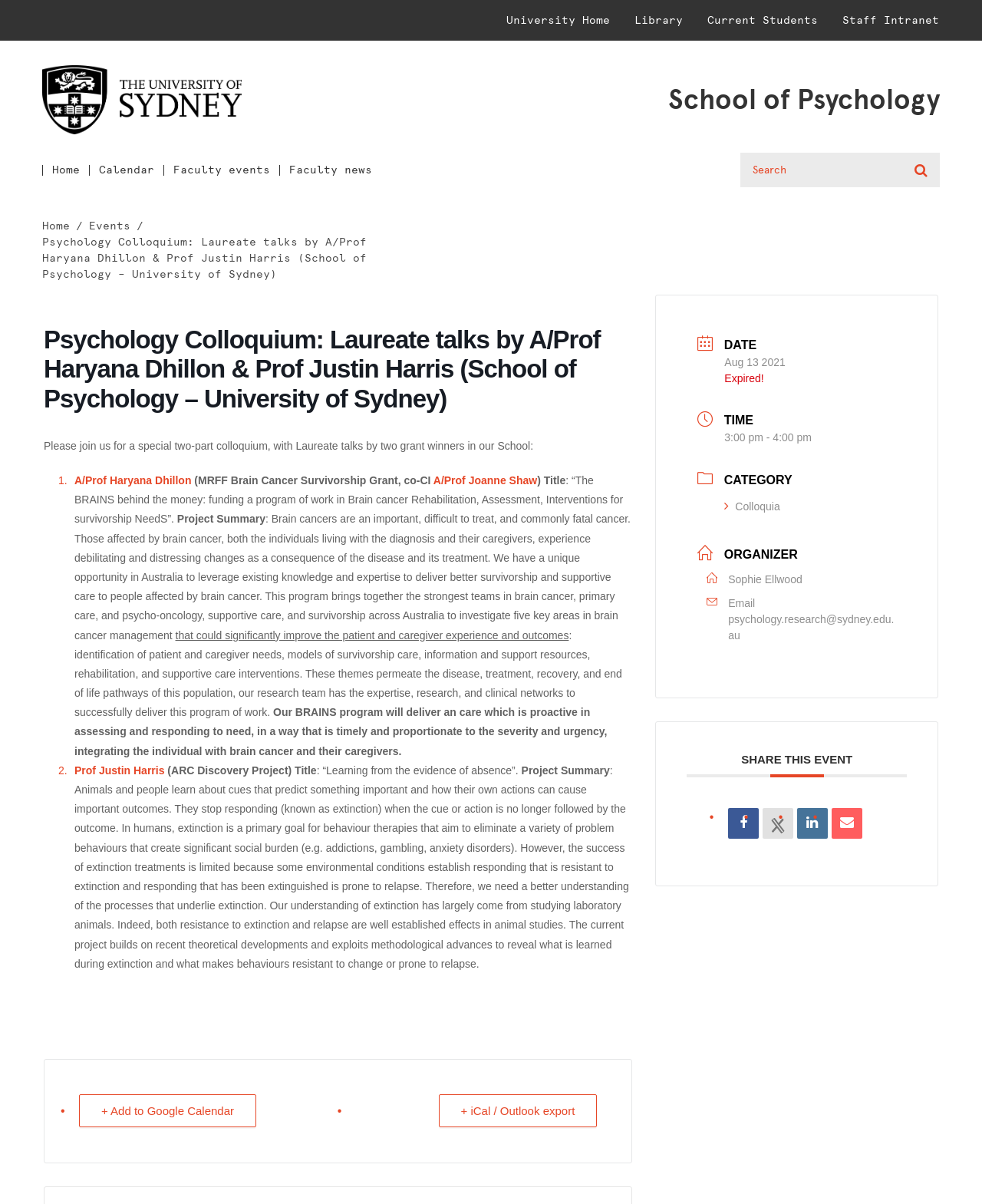Highlight the bounding box coordinates of the element that should be clicked to carry out the following instruction: "View Psychology Colloquium event details". The coordinates must be given as four float numbers ranging from 0 to 1, i.e., [left, top, right, bottom].

[0.043, 0.196, 0.373, 0.233]